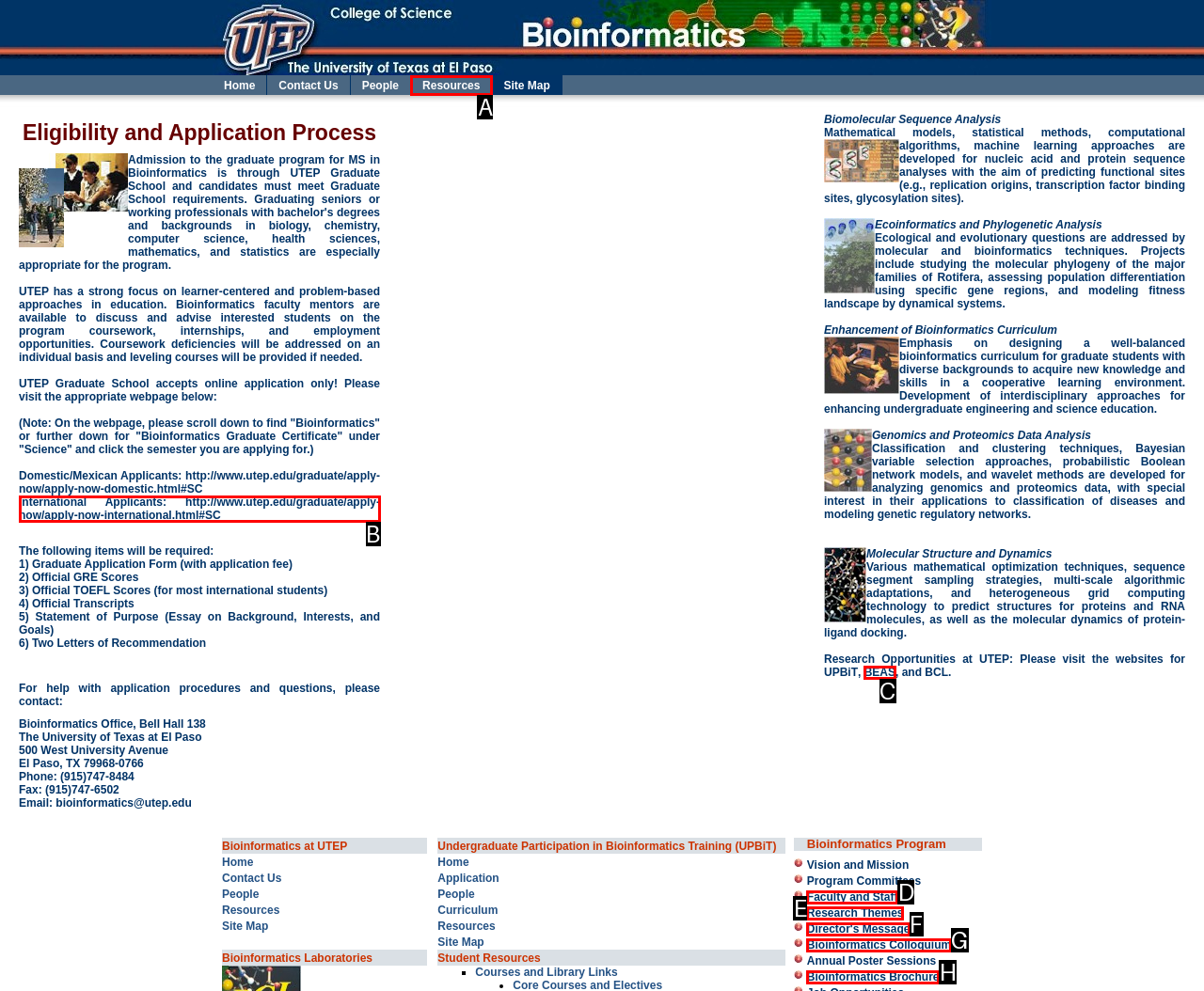For the task: Click the 'Resources' link, specify the letter of the option that should be clicked. Answer with the letter only.

A